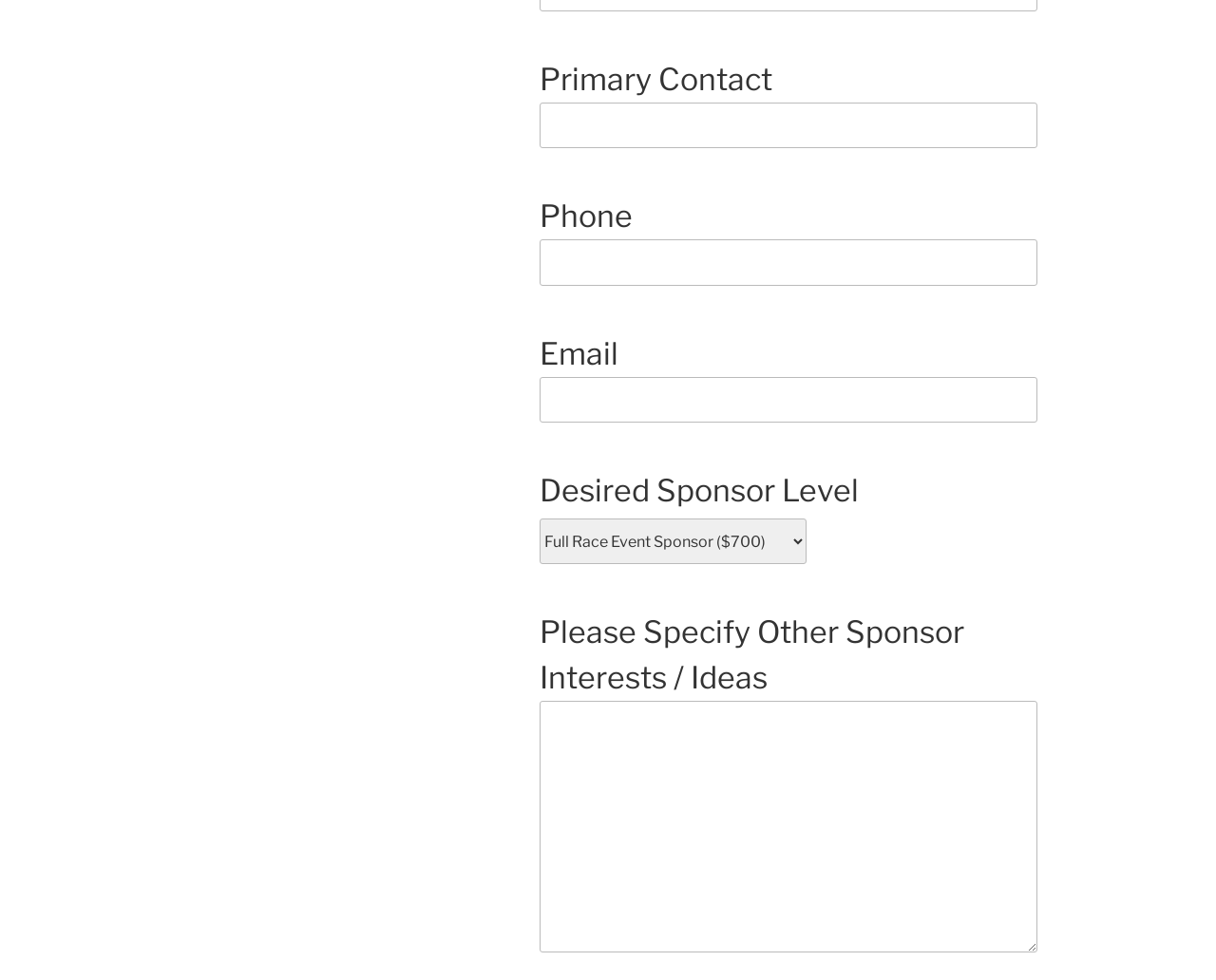Answer the following in one word or a short phrase: 
What type of input is expected in the 'Desired Sponsor Level' field?

Selection from a dropdown list